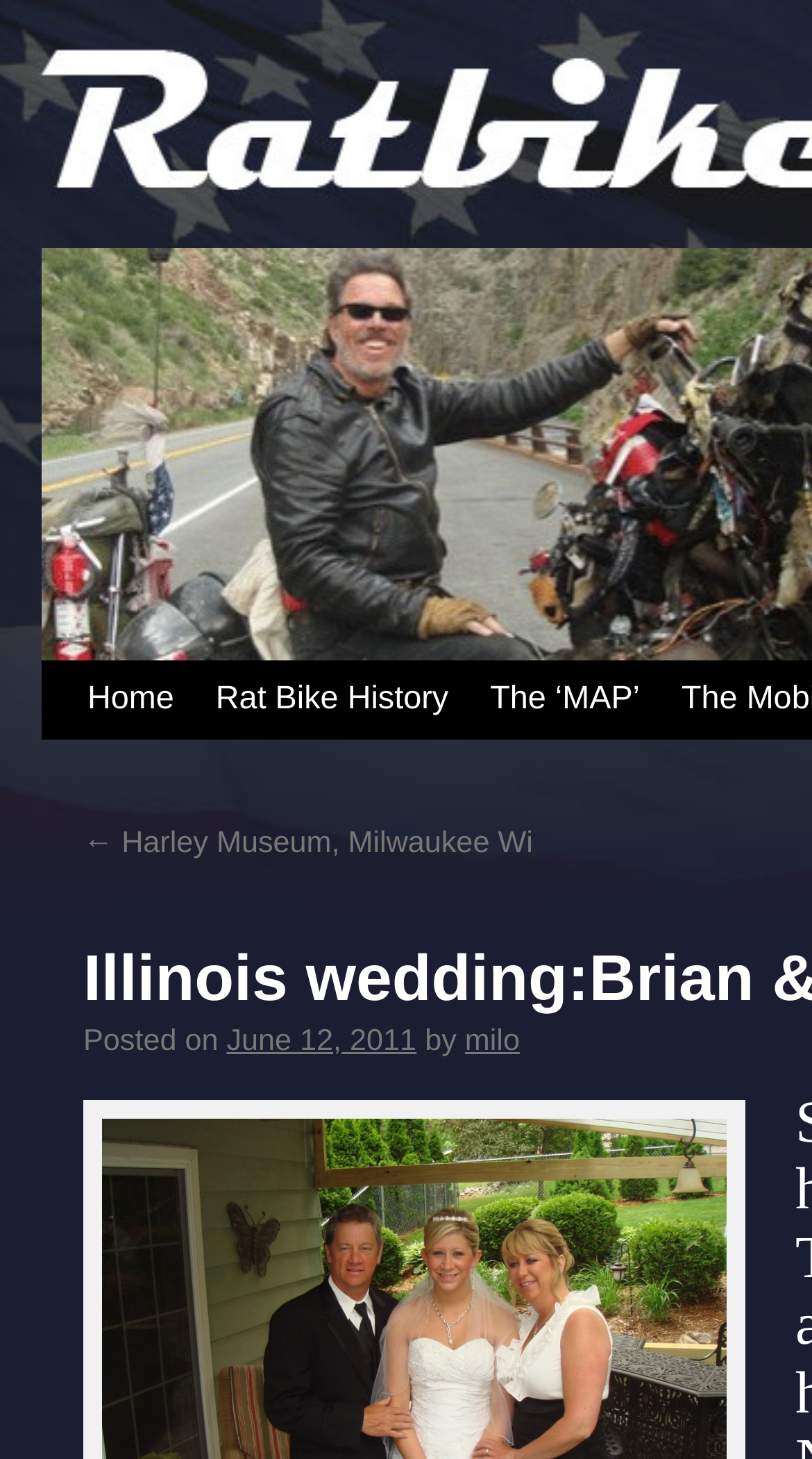Based on the image, please respond to the question with as much detail as possible:
How many links are there under 'The ‘MAP’’?

Under the element 'The ‘MAP’’', I found a hierarchical structure with a single link '← Harley Museum, Milwaukee Wi' with a bounding box of [0.103, 0.567, 0.656, 0.59]. This indicates that there is only one link under 'The ‘MAP’’.